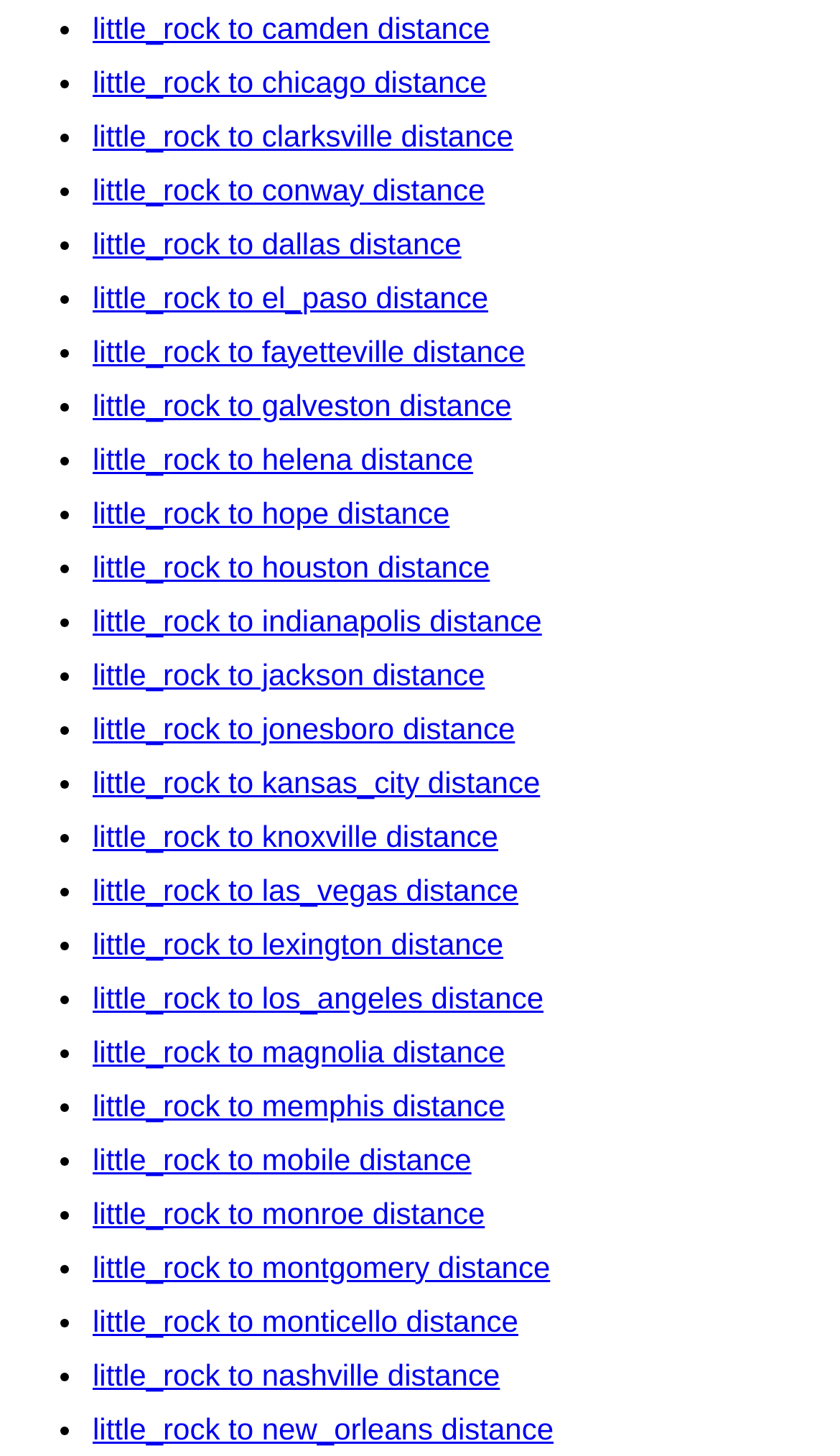Determine the bounding box coordinates of the area to click in order to meet this instruction: "check little rock to camden distance".

[0.11, 0.007, 0.583, 0.03]